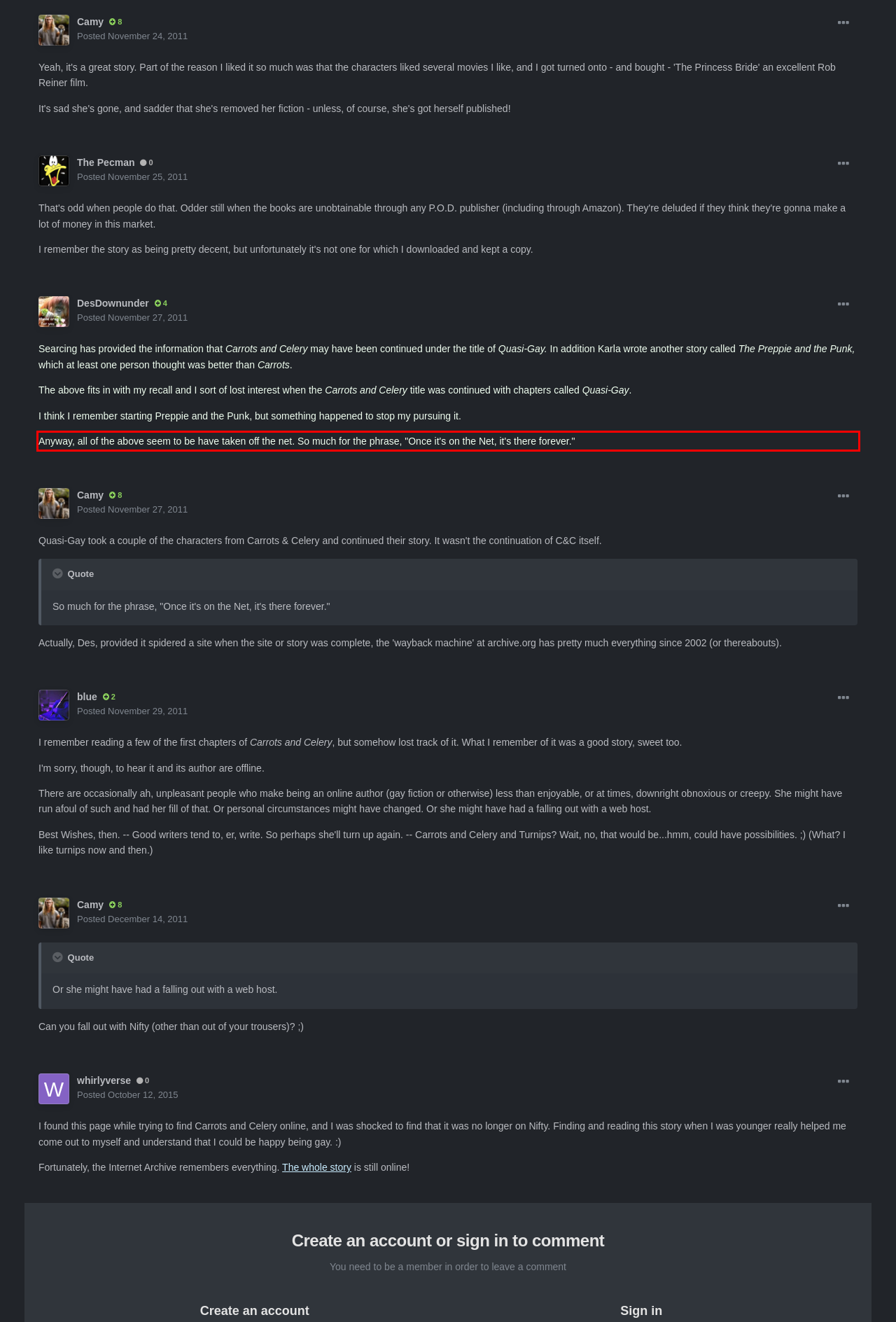Within the screenshot of the webpage, locate the red bounding box and use OCR to identify and provide the text content inside it.

Anyway, all of the above seem to be have taken off the net. So much for the phrase, "Once it's on the Net, it's there forever."